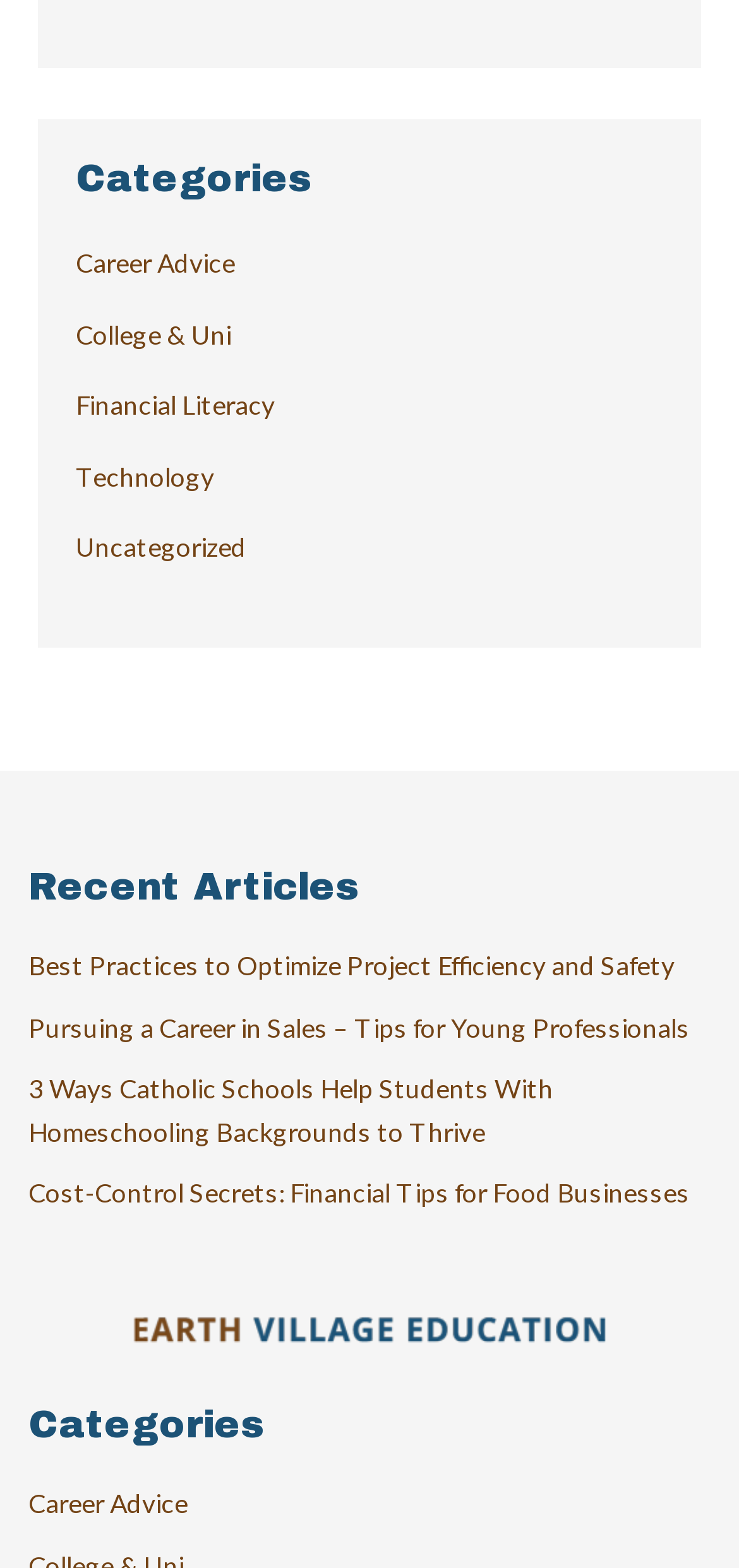From the webpage screenshot, predict the bounding box of the UI element that matches this description: "alt="earthvillageeducation.org logo"".

[0.179, 0.833, 0.821, 0.862]